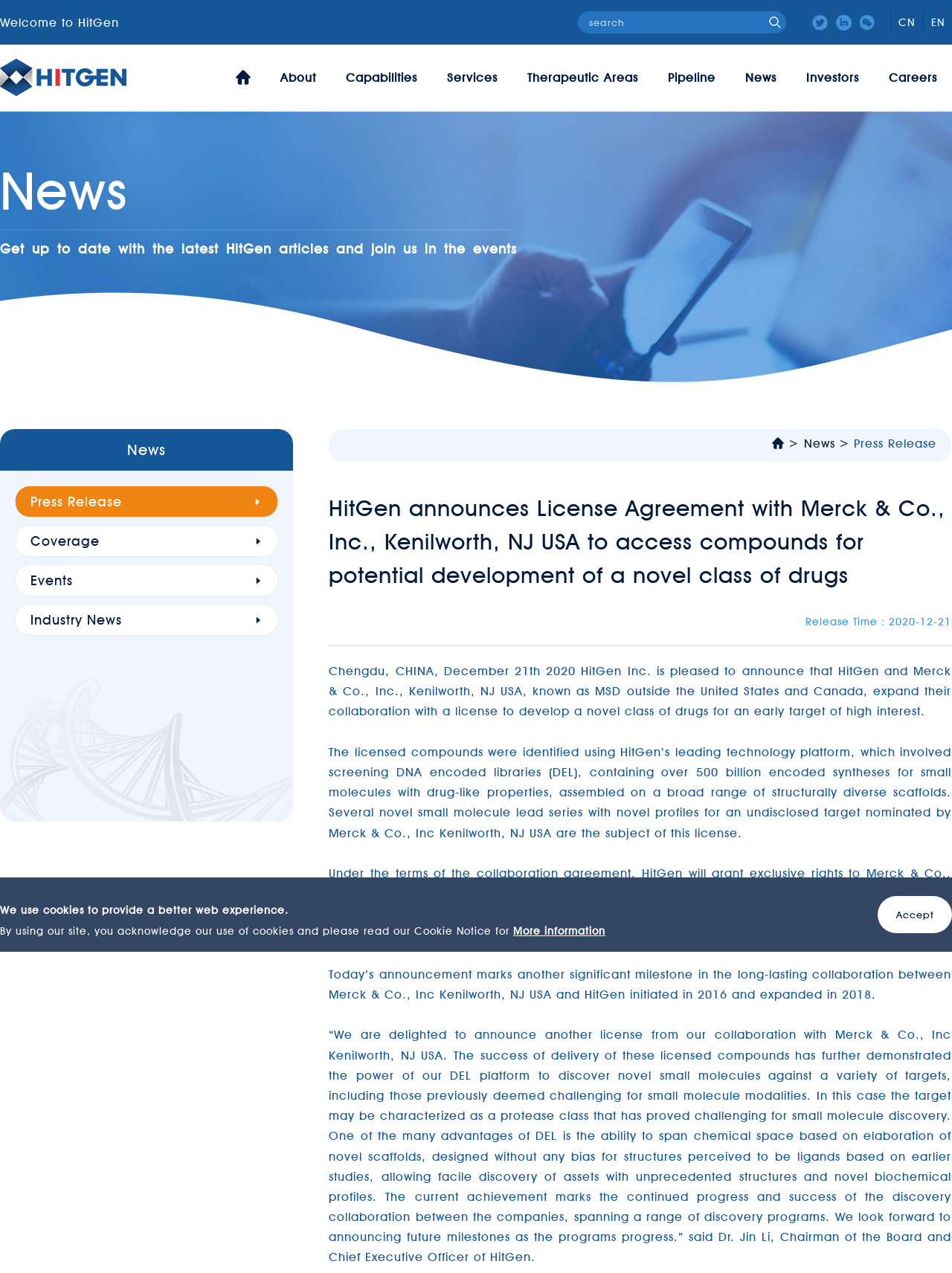Extract the bounding box coordinates for the UI element described by the text: "Capabilities". The coordinates should be in the form of [left, top, right, bottom] with values between 0 and 1.

[0.352, 0.035, 0.45, 0.088]